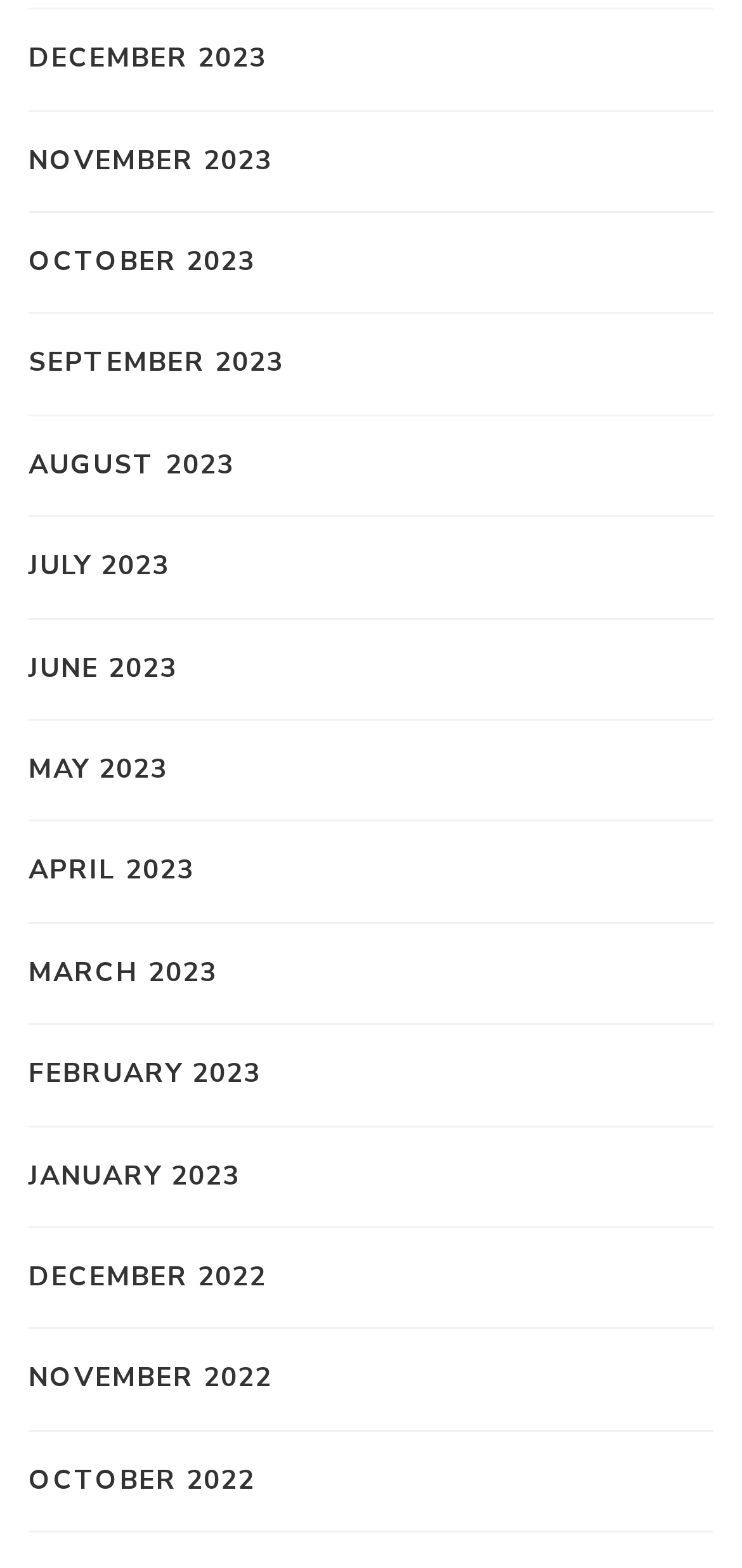Provide the bounding box coordinates, formatted as (top-left x, top-left y, bottom-right x, bottom-right y), with all values being floating point numbers between 0 and 1. Identify the bounding box of the UI element that matches the description: January 2023

[0.038, 0.737, 0.323, 0.764]